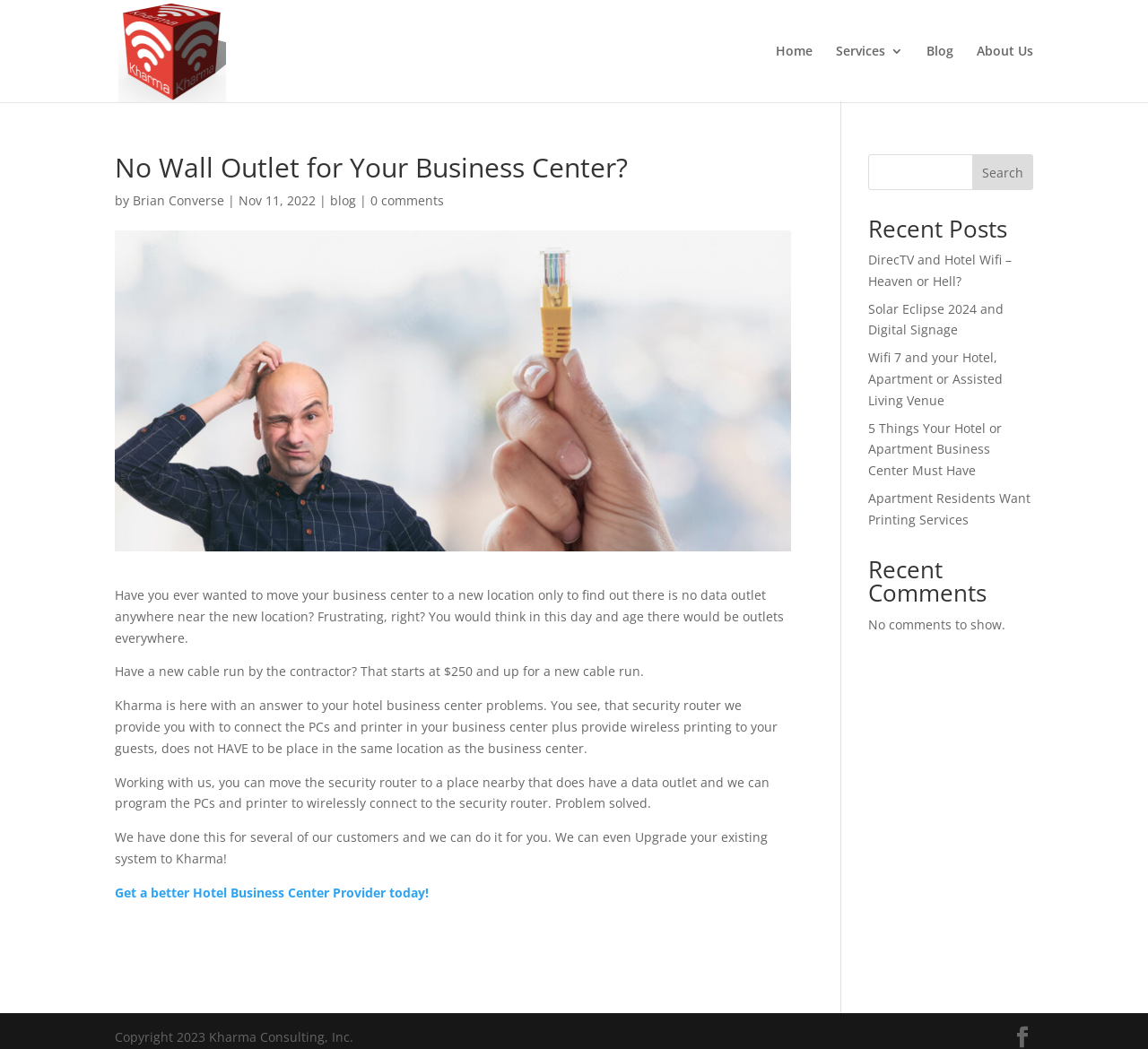Describe all significant elements and features of the webpage.

This webpage is about GoKharma.com, a business center solution provider. At the top left, there is a logo of GoKharma.com, which is an image with a link to the website. Next to the logo, there are four navigation links: "Home", "Services 3", "Blog", and "About Us".

Below the navigation links, there is a main article section that takes up most of the page. The article has a heading "No Wall Outlet for Your Business Center?" and is written by Brian Converse on November 11, 2022. The article discusses the problem of not having a data outlet in a business center and how Kharma can provide a solution by moving the security router to a nearby location with a data outlet.

The article includes an image related to the topic and several paragraphs of text. There is also a link to the blog and a link to leave a comment, which currently shows "0 comments".

On the right side of the page, there is a search bar with a search button. Below the search bar, there are two sections: "Recent Posts" and "Recent Comments". The "Recent Posts" section lists five links to recent blog posts, and the "Recent Comments" section shows a message "No comments to show."

At the bottom of the page, there is a copyright notice "Copyright 2023 Kharma Consulting, Inc." and a social media link.